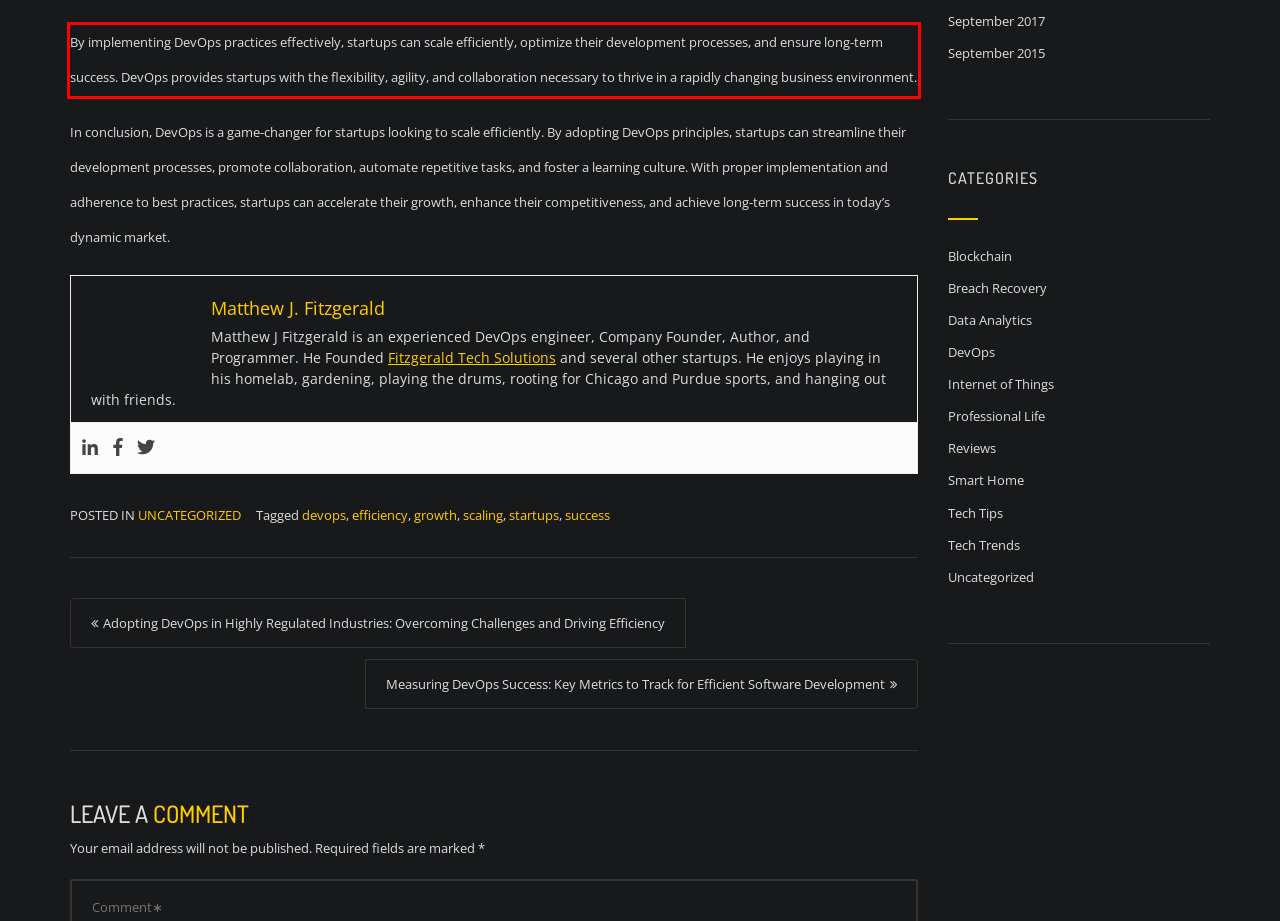Given a webpage screenshot, locate the red bounding box and extract the text content found inside it.

By implementing DevOps practices effectively, startups can scale efficiently, optimize their development processes, and ensure long-term success. DevOps provides startups with the flexibility, agility, and collaboration necessary to thrive in a rapidly changing business environment.